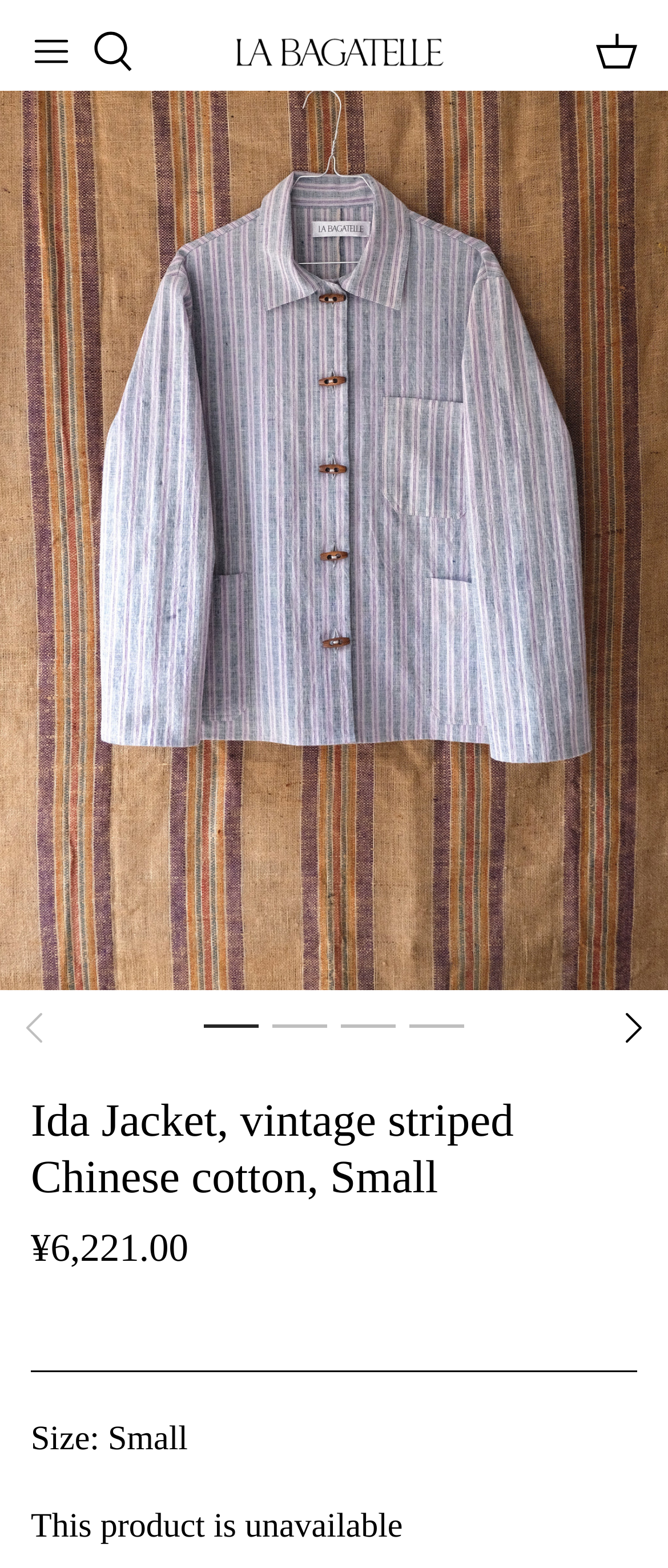Find and indicate the bounding box coordinates of the region you should select to follow the given instruction: "Click the left arrow".

[0.01, 0.638, 0.092, 0.673]